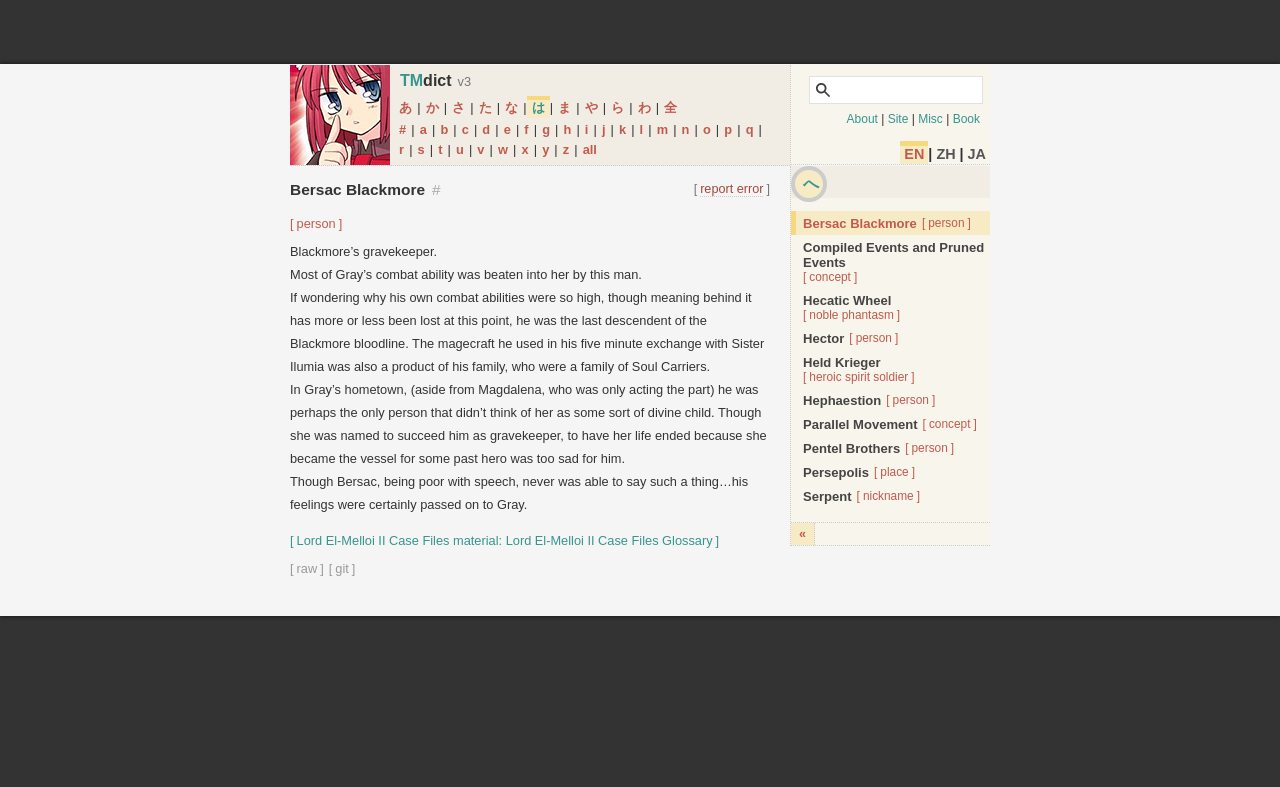What is the name of the person described on this webpage?
Please answer the question with as much detail as possible using the screenshot.

The webpage has a heading 'Bersac Blackmore | TMdict' and a static text 'Bersac Blackmore' which suggests that the webpage is about a person named Bersac Blackmore.